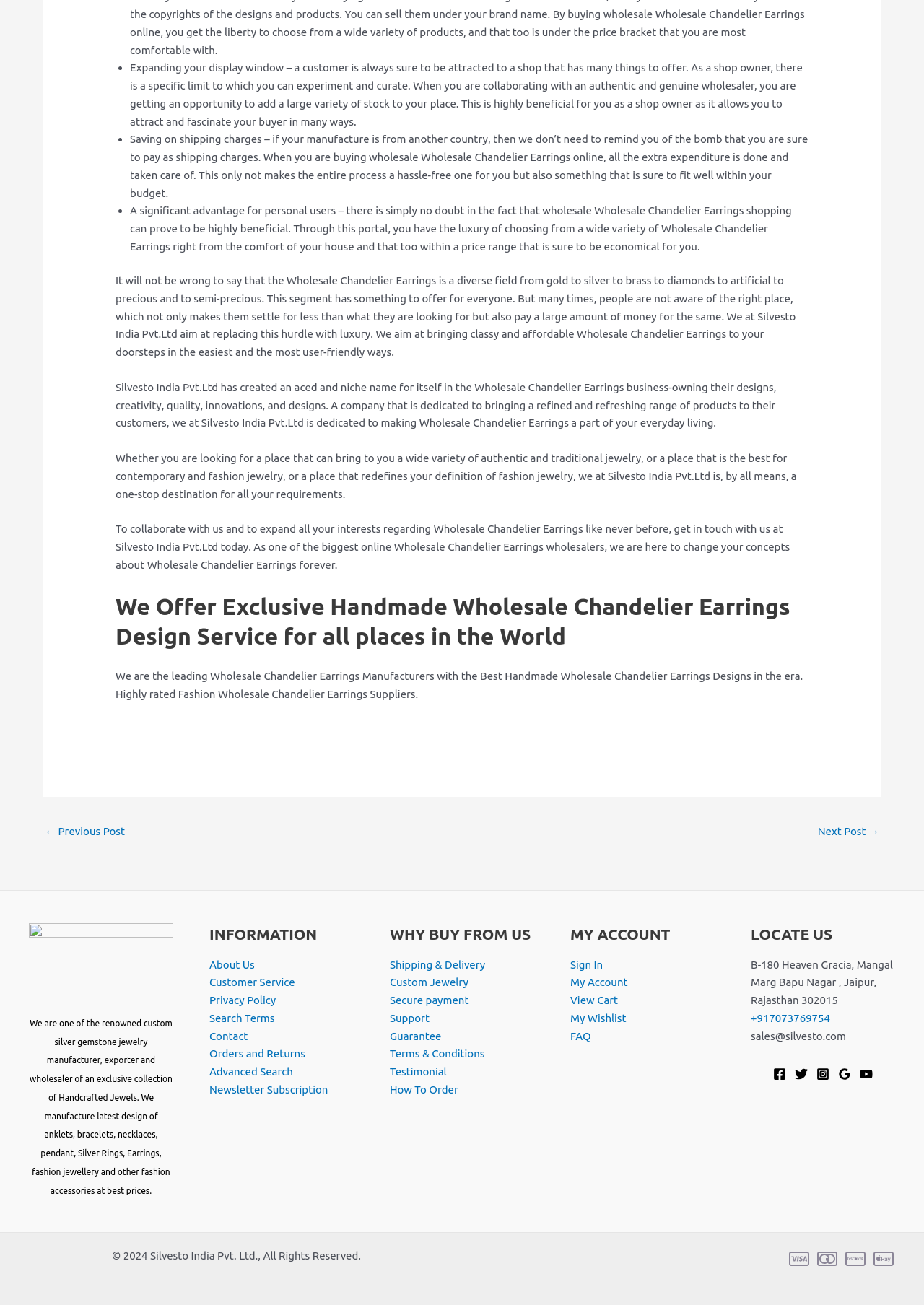Given the element description, predict the bounding box coordinates in the format (top-left x, top-left y, bottom-right x, bottom-right y). Make sure all values are between 0 and 1. Here is the element description: +917073769754

[0.812, 0.775, 0.898, 0.785]